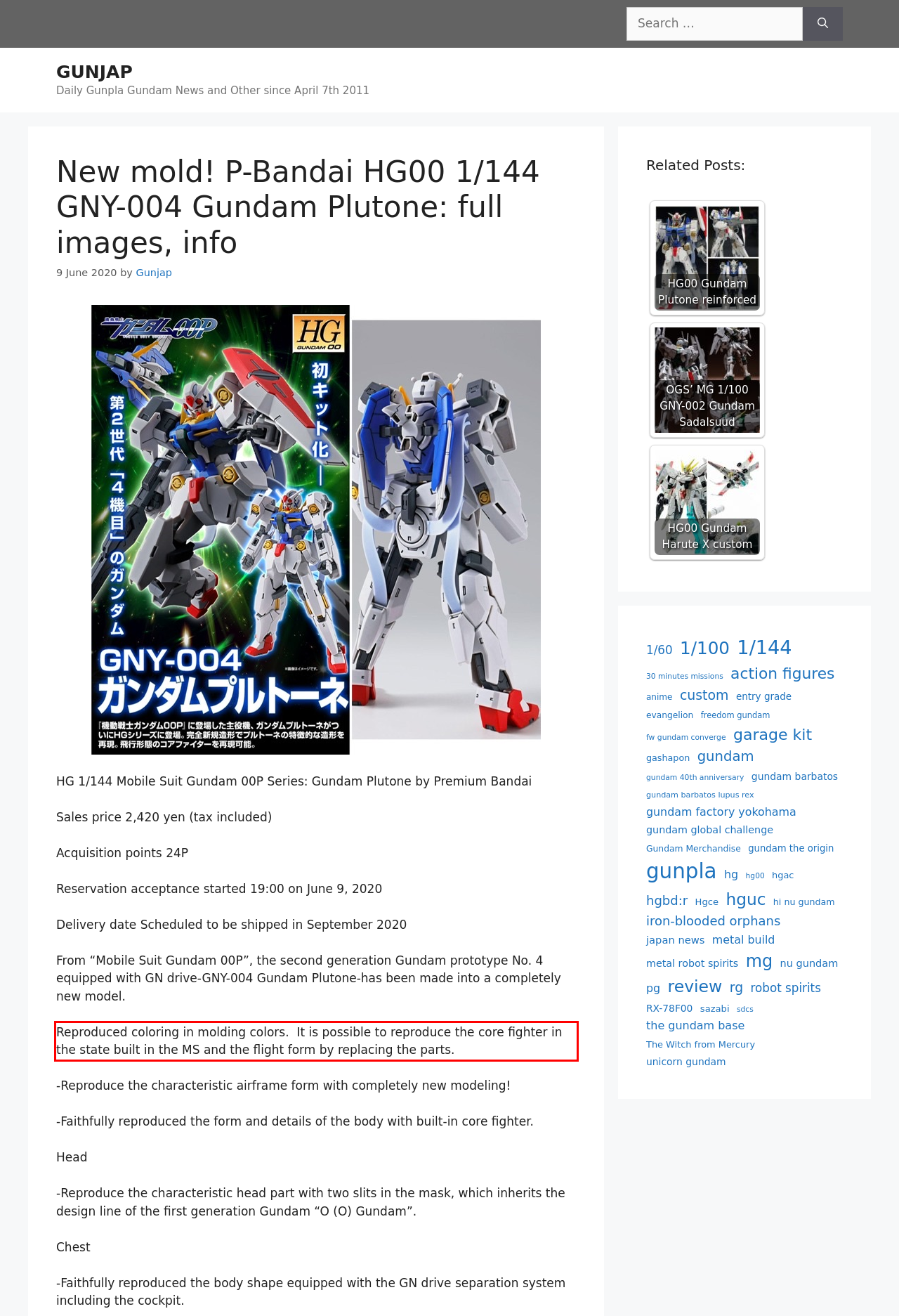Within the provided webpage screenshot, find the red rectangle bounding box and perform OCR to obtain the text content.

Reproduced coloring in molding colors. It is possible to reproduce the core fighter in the state built in the MS and the flight form by replacing the parts.